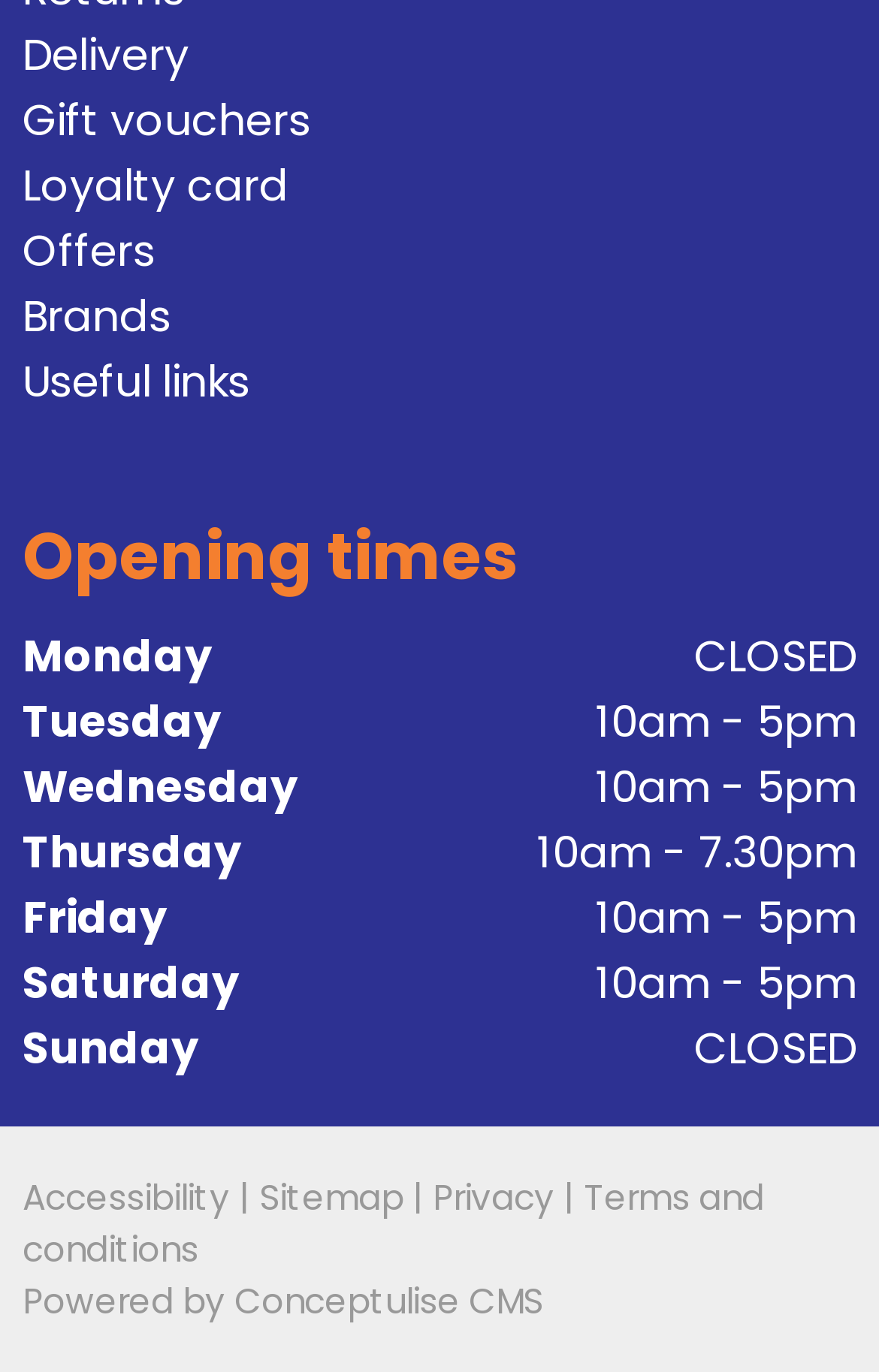Determine the bounding box coordinates of the clickable area required to perform the following instruction: "Go to accessibility page". The coordinates should be represented as four float numbers between 0 and 1: [left, top, right, bottom].

[0.026, 0.855, 0.262, 0.889]